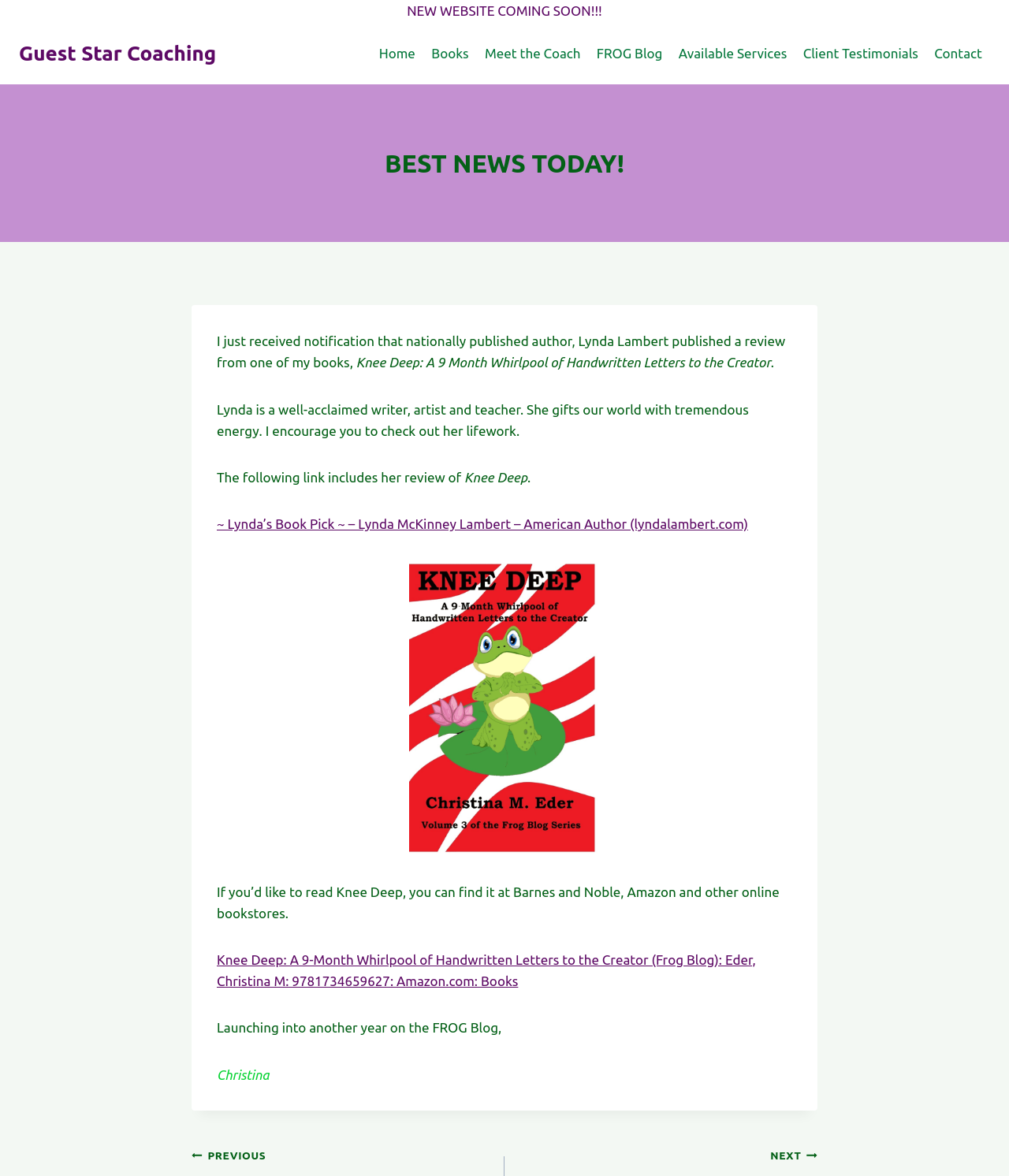Analyze the image and give a detailed response to the question:
What is the name of the blog mentioned on the webpage?

I found the answer by looking at the link 'FROG Blog' in the navigation menu, and also in the text 'Launching into another year on the FROG Blog,' which suggests that FROG Blog is a blog related to the webpage.